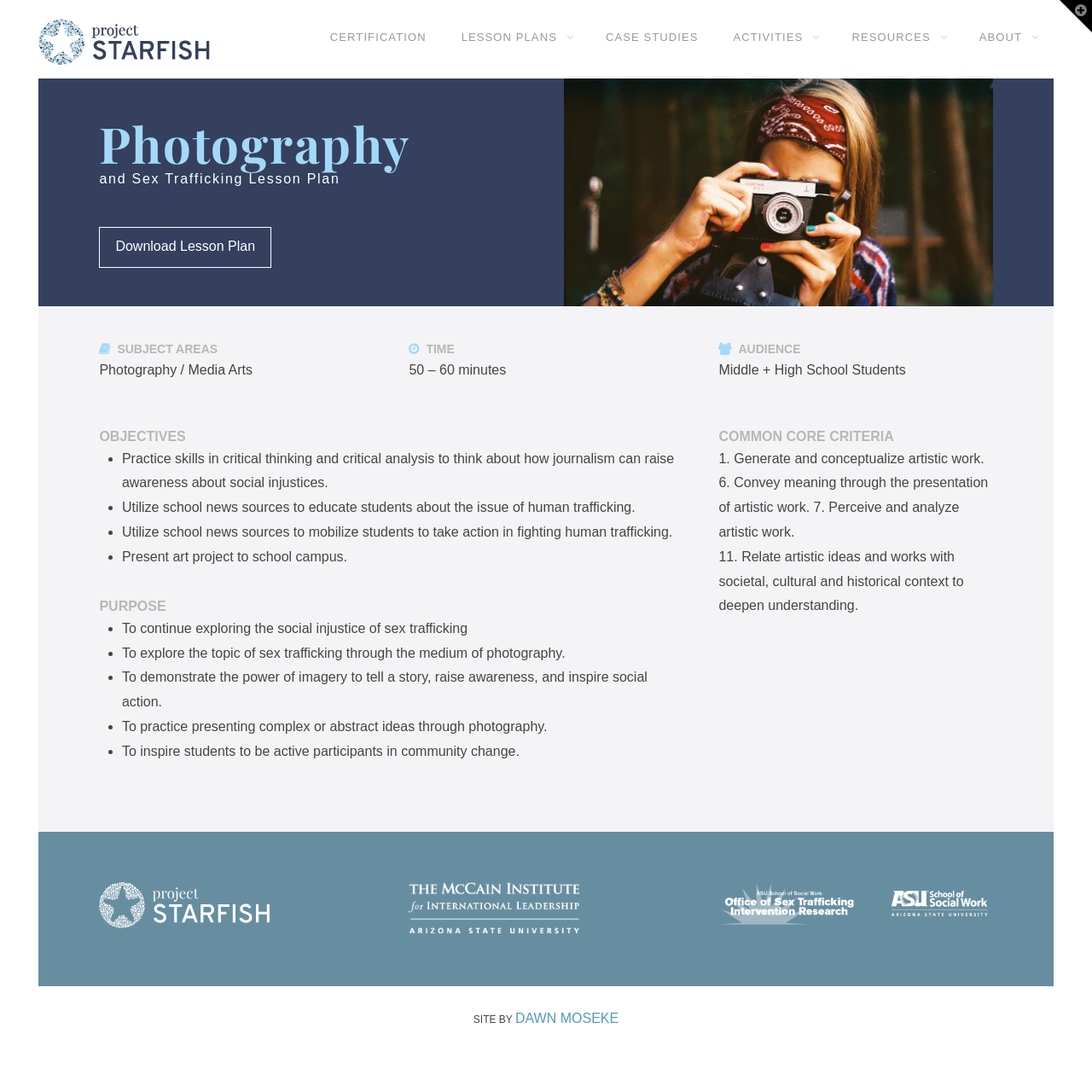Using the provided description: "Download Lesson Plan", find the bounding box coordinates of the corresponding UI element. The output should be four float numbers between 0 and 1, in the format [left, top, right, bottom].

[0.091, 0.208, 0.248, 0.245]